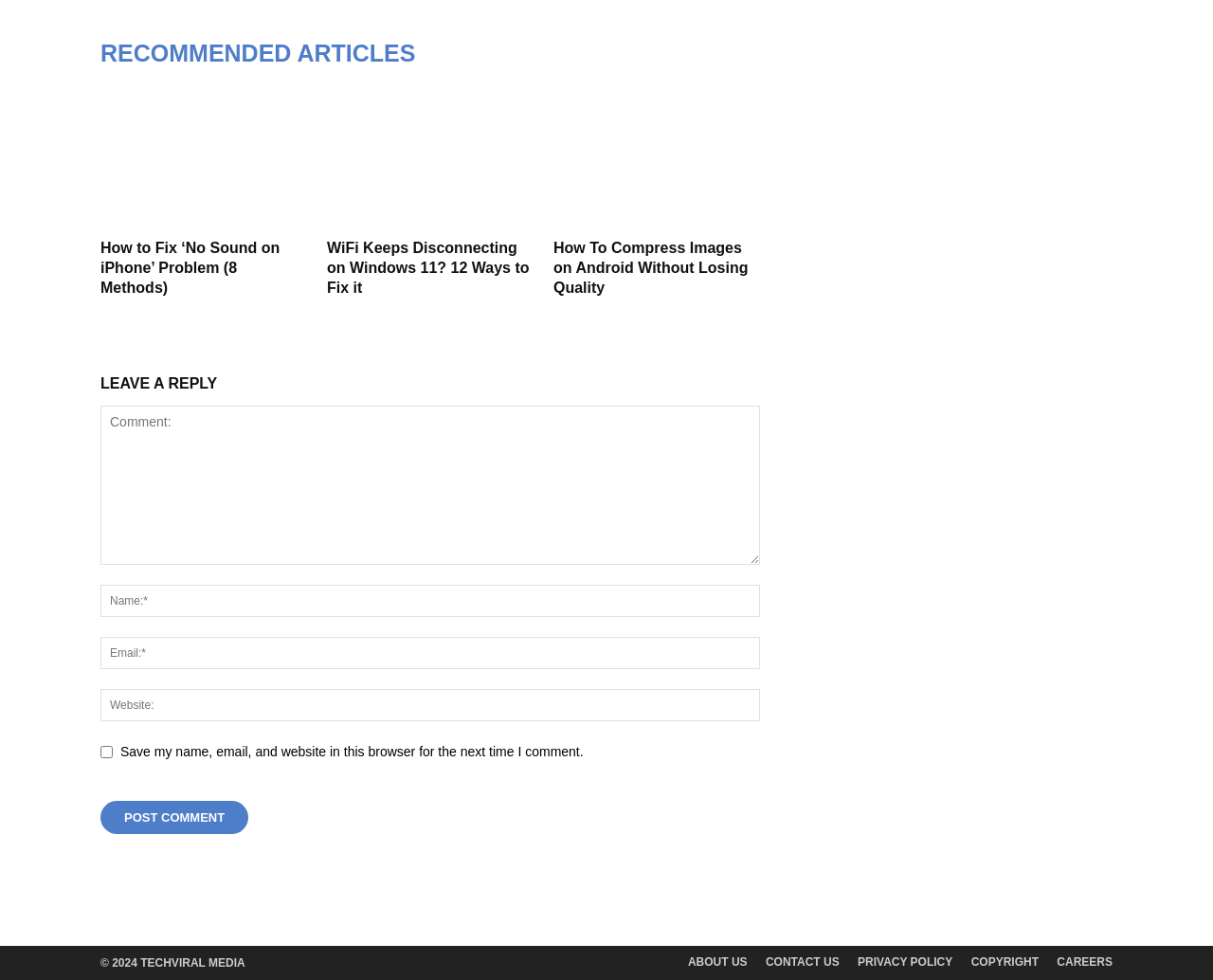Locate the bounding box coordinates of the clickable area to execute the instruction: "Leave a reply". Provide the coordinates as four float numbers between 0 and 1, represented as [left, top, right, bottom].

[0.083, 0.377, 0.627, 0.407]